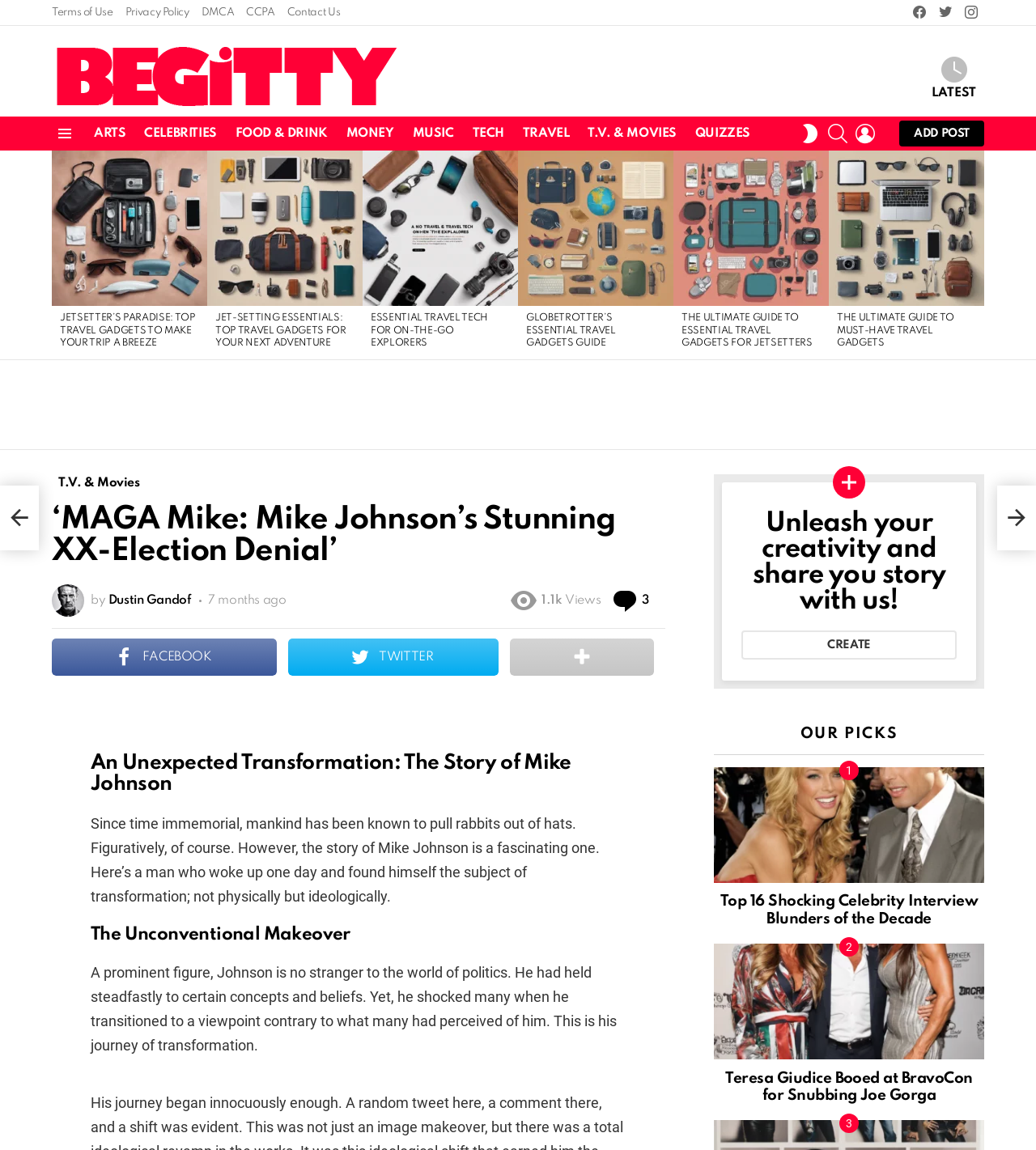Using the webpage screenshot and the element description T.V. & Movies, determine the bounding box coordinates. Specify the coordinates in the format (top-left x, top-left y, bottom-right x, bottom-right y) with values ranging from 0 to 1.

[0.05, 0.413, 0.141, 0.428]